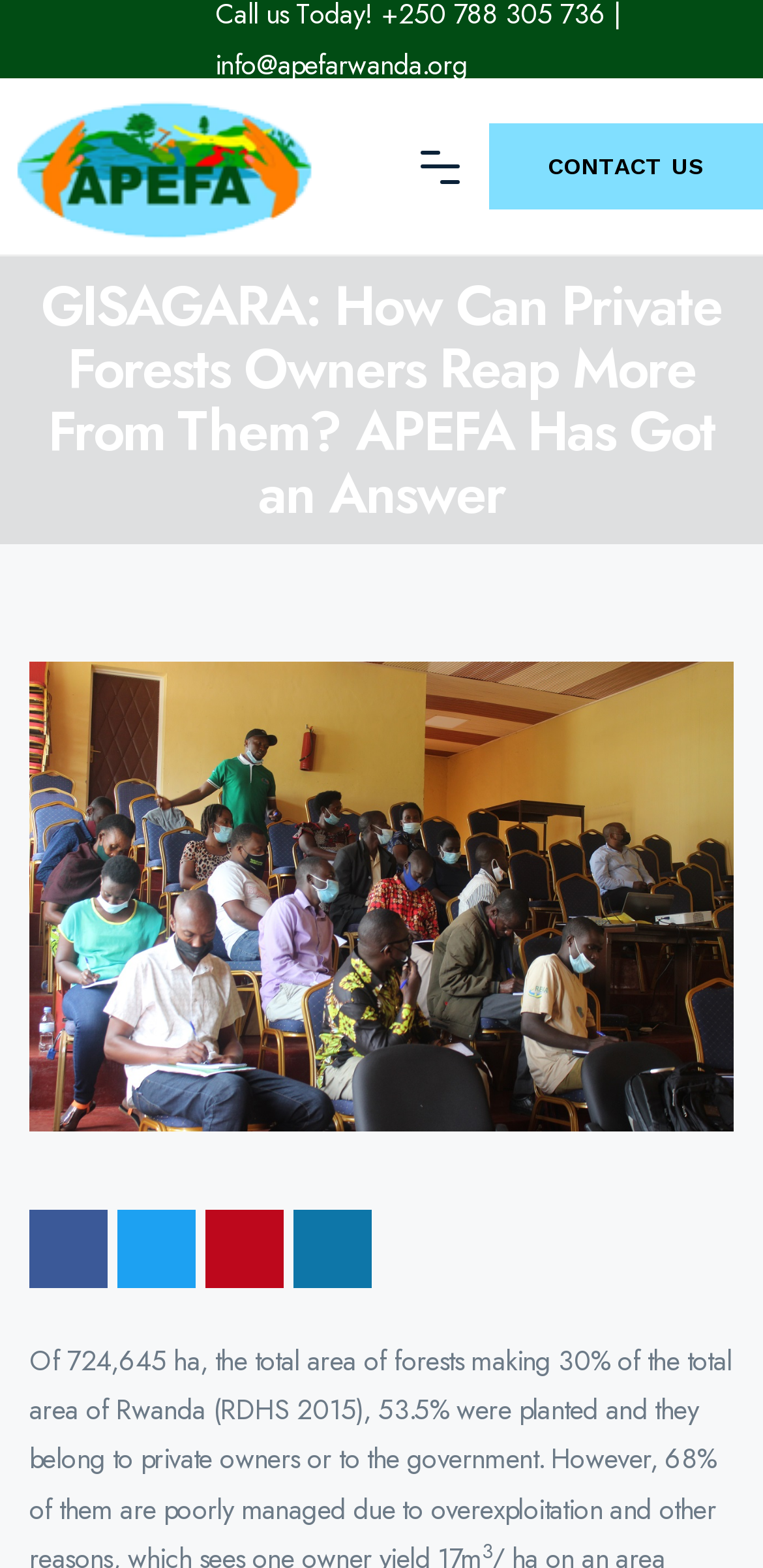Create an in-depth description of the webpage, covering main sections.

The webpage appears to be an article or blog post about private forest owners and how they can benefit from their forests, with a focus on APEFA's solution. 

At the top left of the page, there is an image and a link, both labeled "APEFA". The image is slightly larger than the link. 

To the right of the image and link, there is a link labeled "CONTACT US". 

Below the APEFA image and link, there is a heading that summarizes the content of the page: "GISAGARA: How Can Private Forests Owners Reap More From Them? APEFA Has Got an Answer". 

Underneath the heading, there are four social media buttons, aligned horizontally, allowing users to share the content on Facebook, Twitter, Pinterest, and Linkedin. 

At the very bottom of the page, there is a superscript element, but its content is not specified.